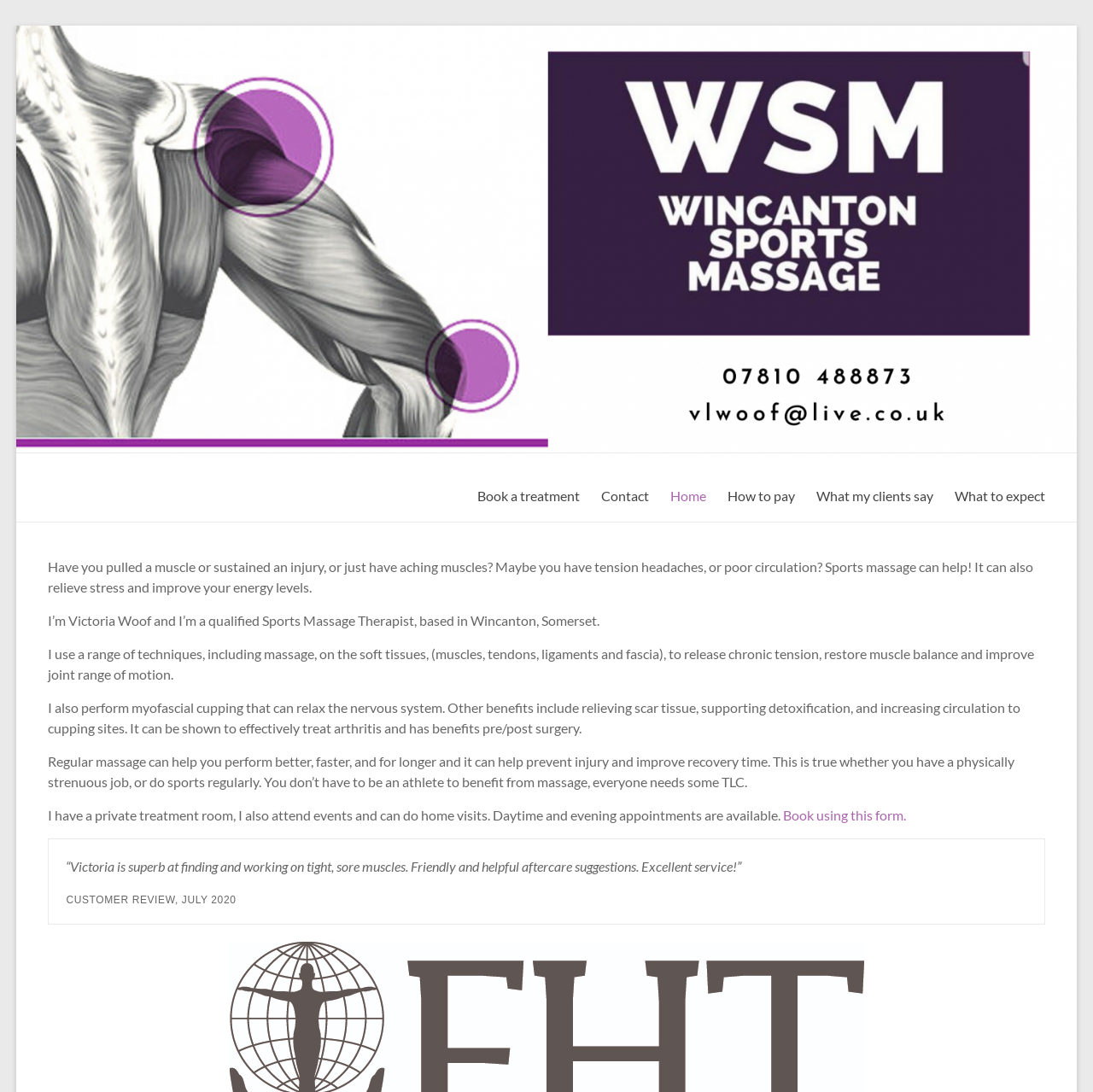Locate the bounding box coordinates of the item that should be clicked to fulfill the instruction: "Contact the therapist".

[0.55, 0.442, 0.593, 0.466]